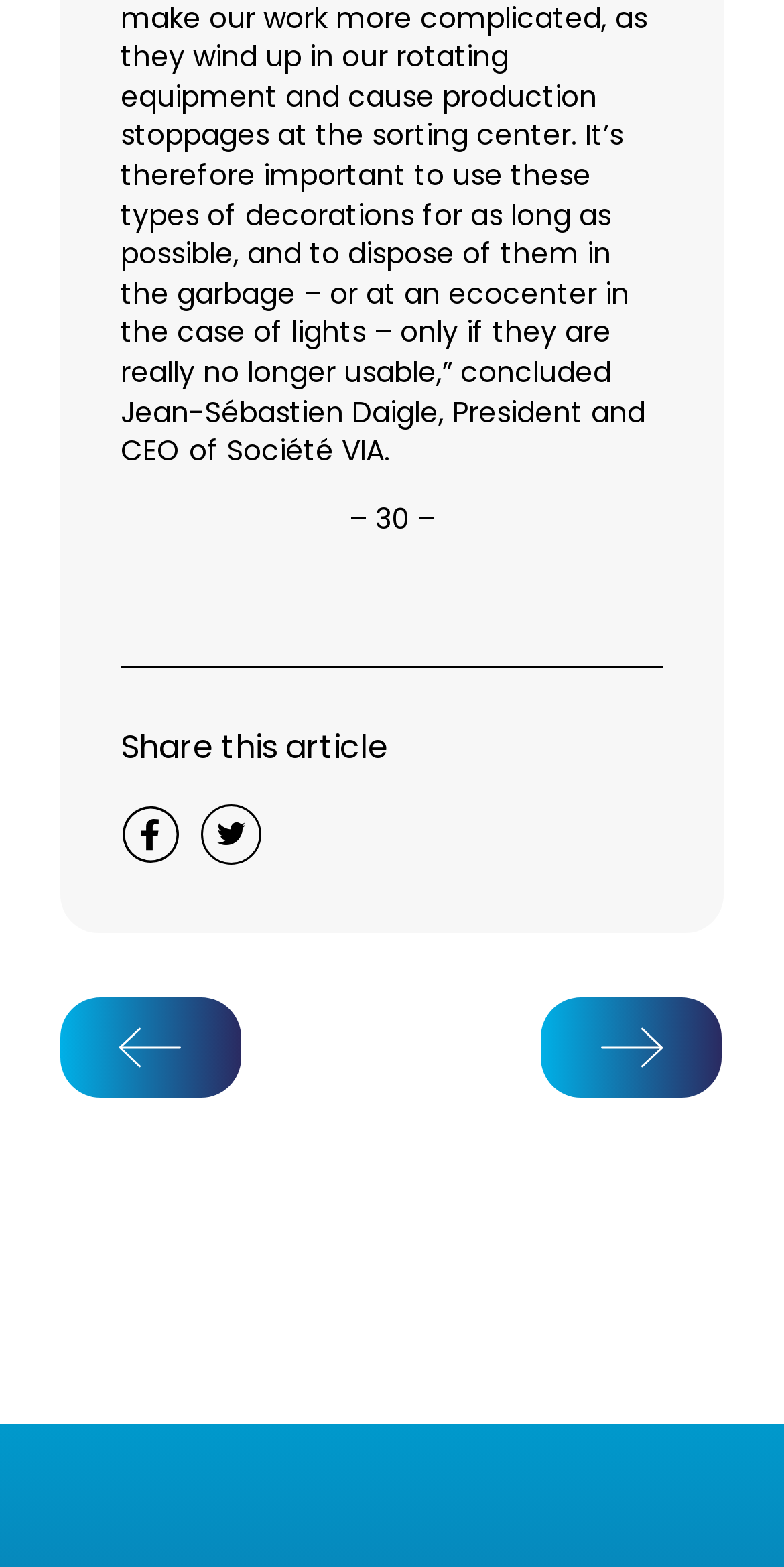How many social media platforms can you share this article on?
Based on the image, give a concise answer in the form of a single word or short phrase.

4